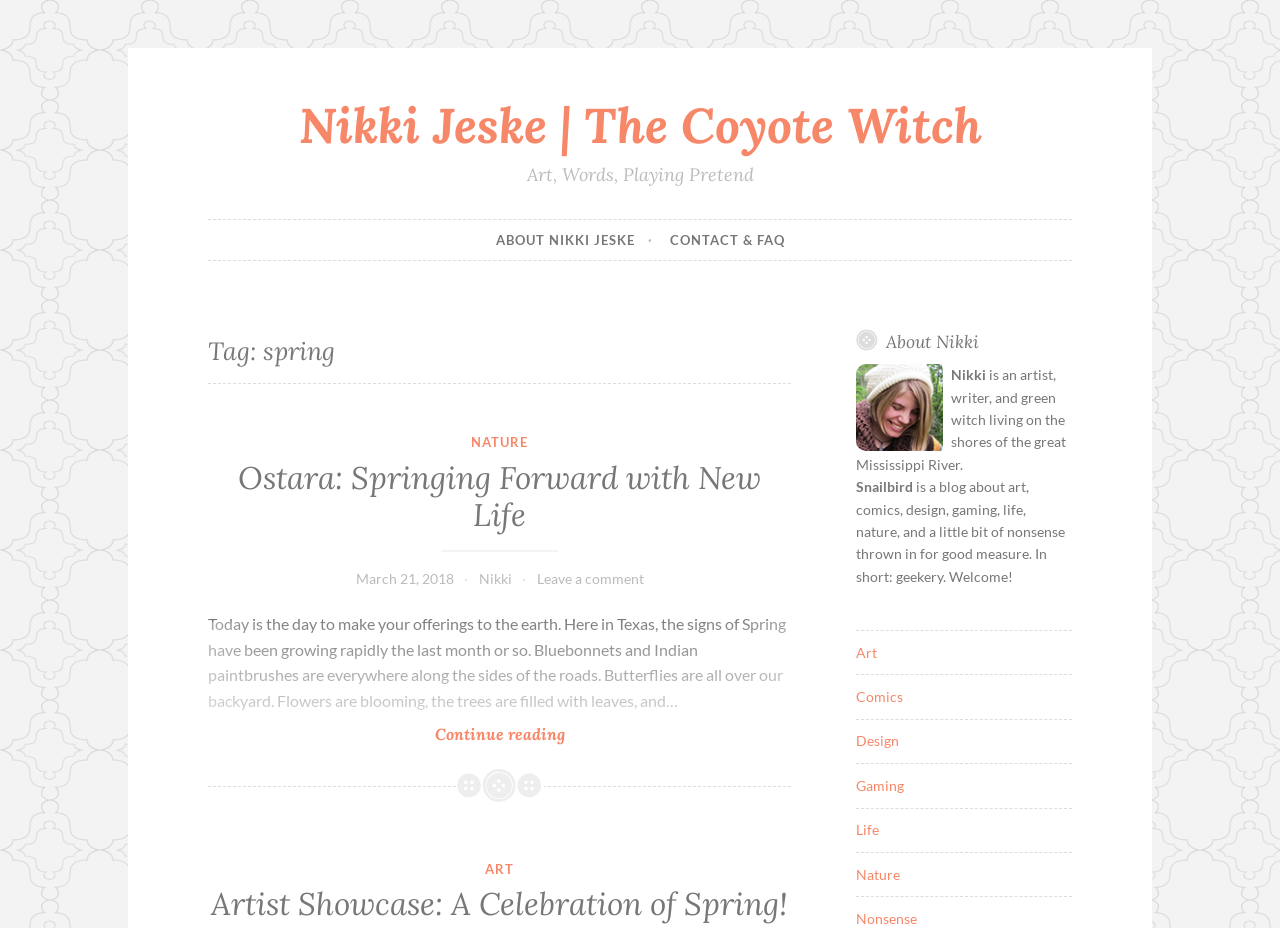Highlight the bounding box coordinates of the element that should be clicked to carry out the following instruction: "Explore the 'NATURE' link". The coordinates must be given as four float numbers ranging from 0 to 1, i.e., [left, top, right, bottom].

[0.368, 0.468, 0.413, 0.485]